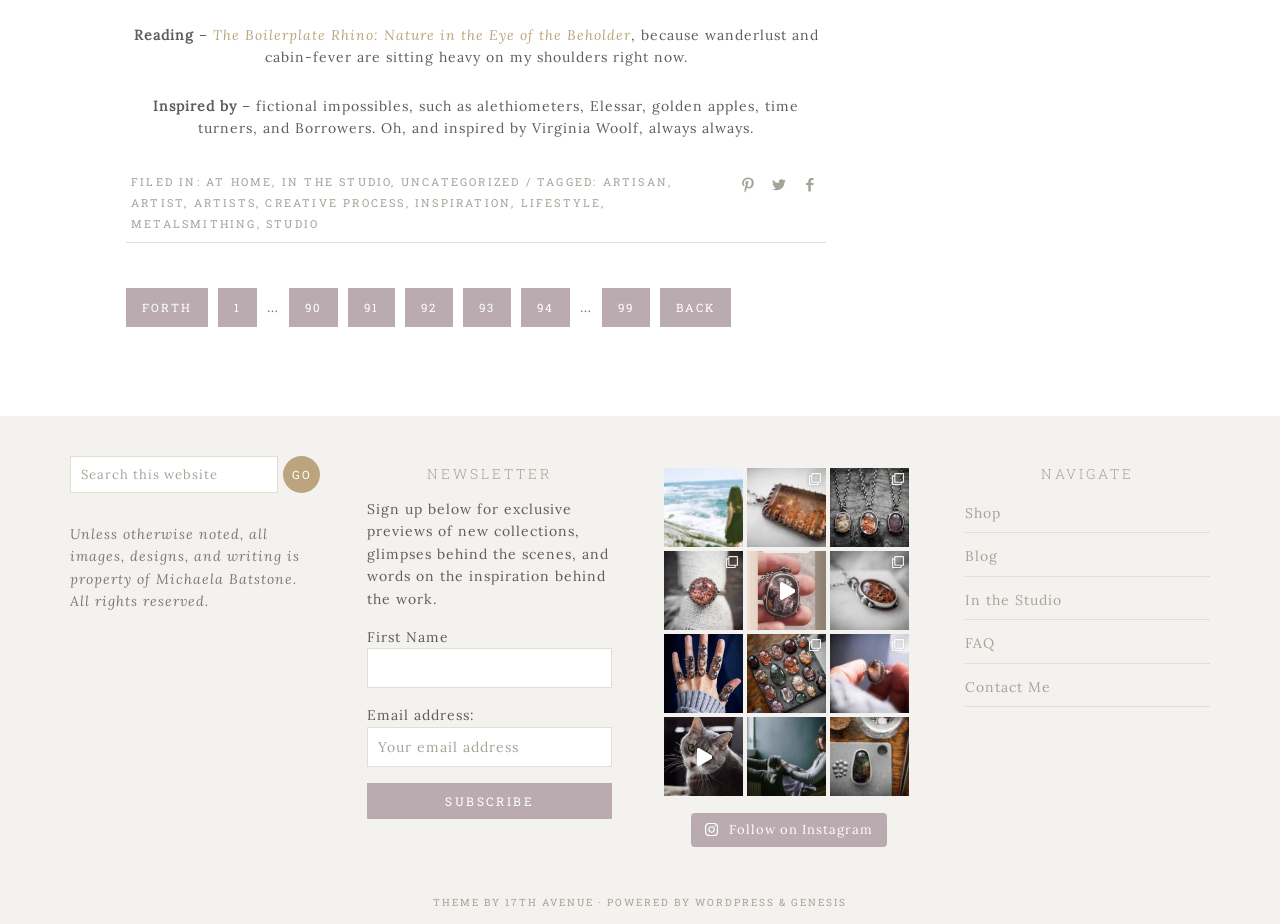What is the category of the 'AT HOME' link?
Based on the image, answer the question with a single word or brief phrase.

FILED IN